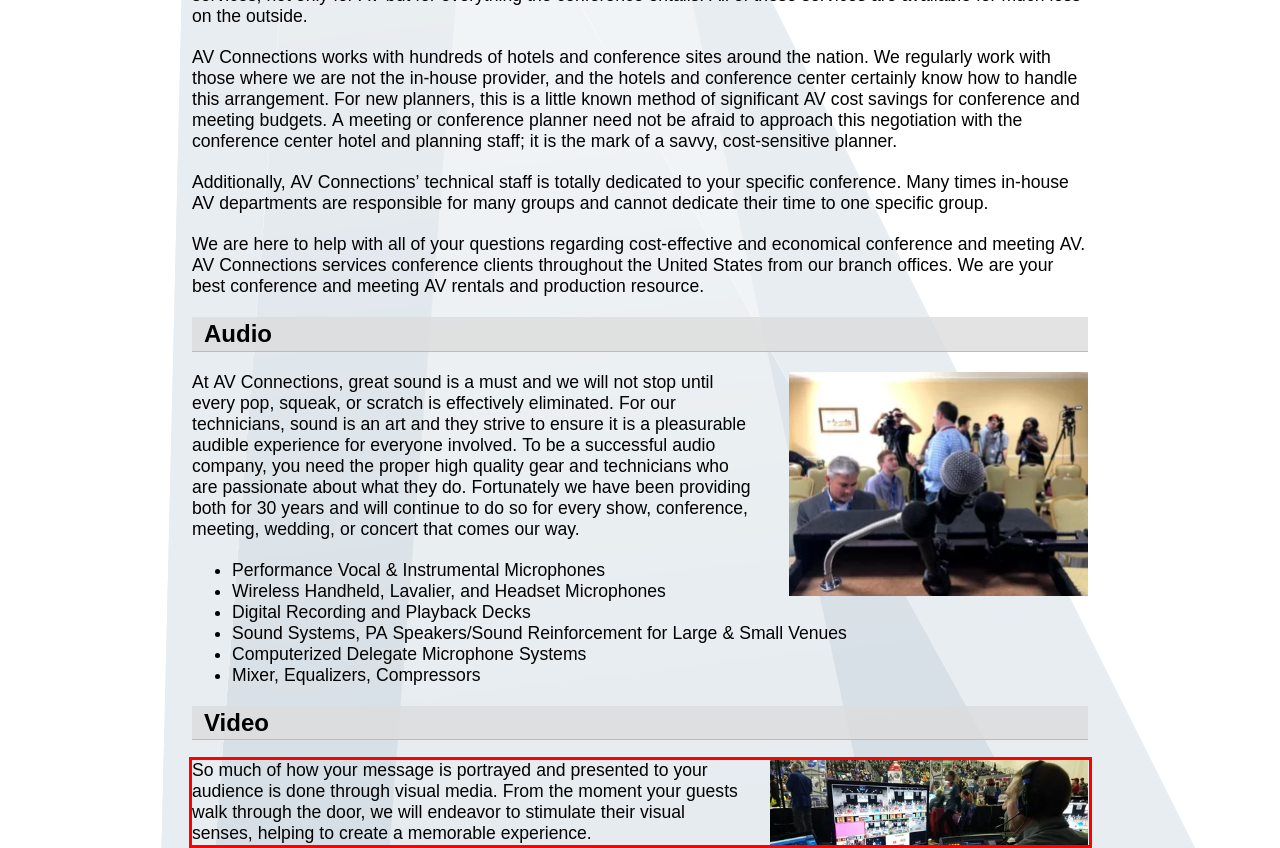Analyze the screenshot of the webpage that features a red bounding box and recognize the text content enclosed within this red bounding box.

So much of how your message is portrayed and presented to your audience is done through visual media. From the moment your guests walk through the door, we will endeavor to stimulate their visual senses, helping to create a memorable experience.